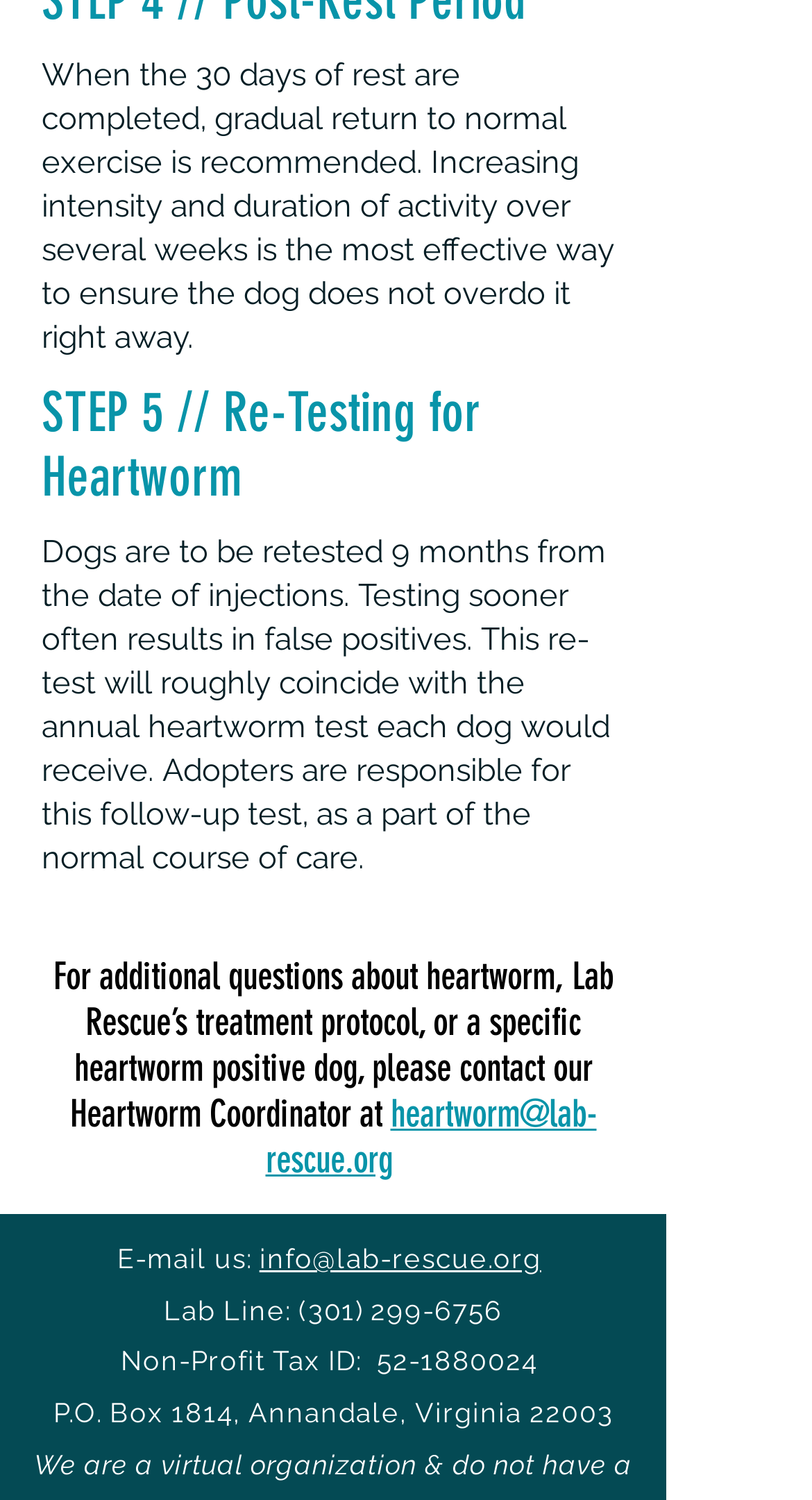Based on the description "heartworm@lab-rescue.org", find the bounding box of the specified UI element.

[0.327, 0.727, 0.735, 0.789]